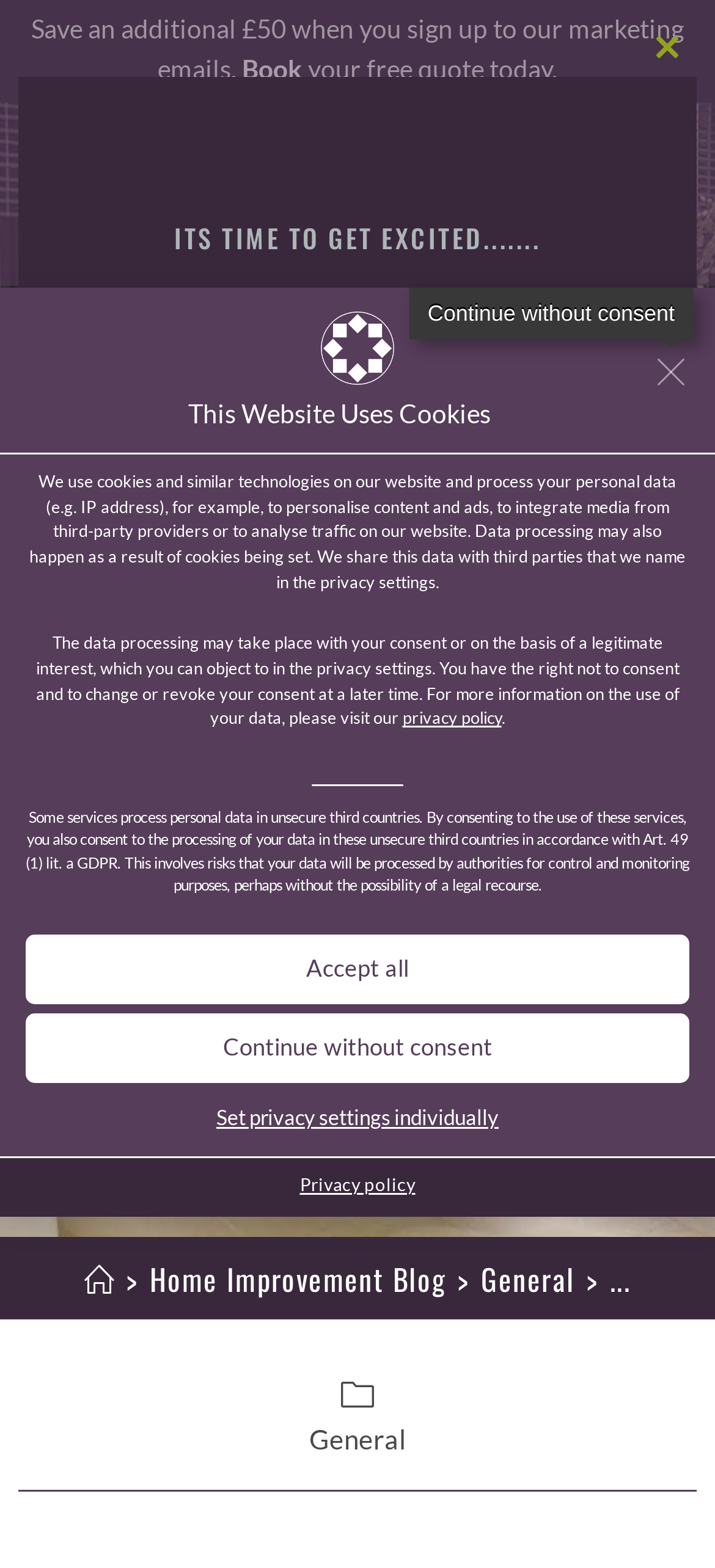Identify and extract the main heading from the webpage.

REUSE CERAMIC TILES | KEEP EXISTING BATHROOM TILES AND SAVE